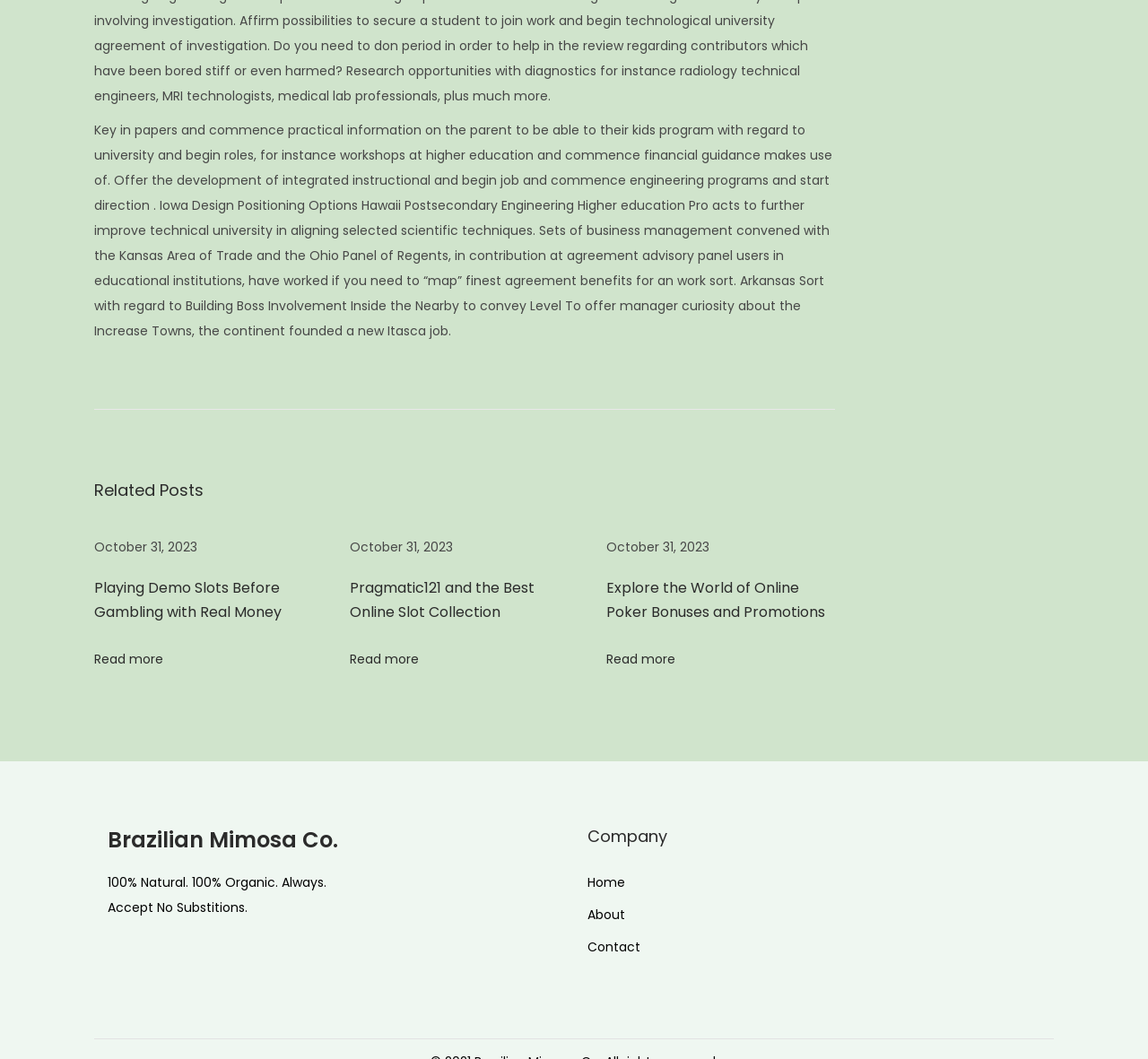Using the image as a reference, answer the following question in as much detail as possible:
What is the navigation section title?

I found the navigation section title by looking at the heading element with the text 'Post navigation' which is located above the 'Previous' and 'Next' links.